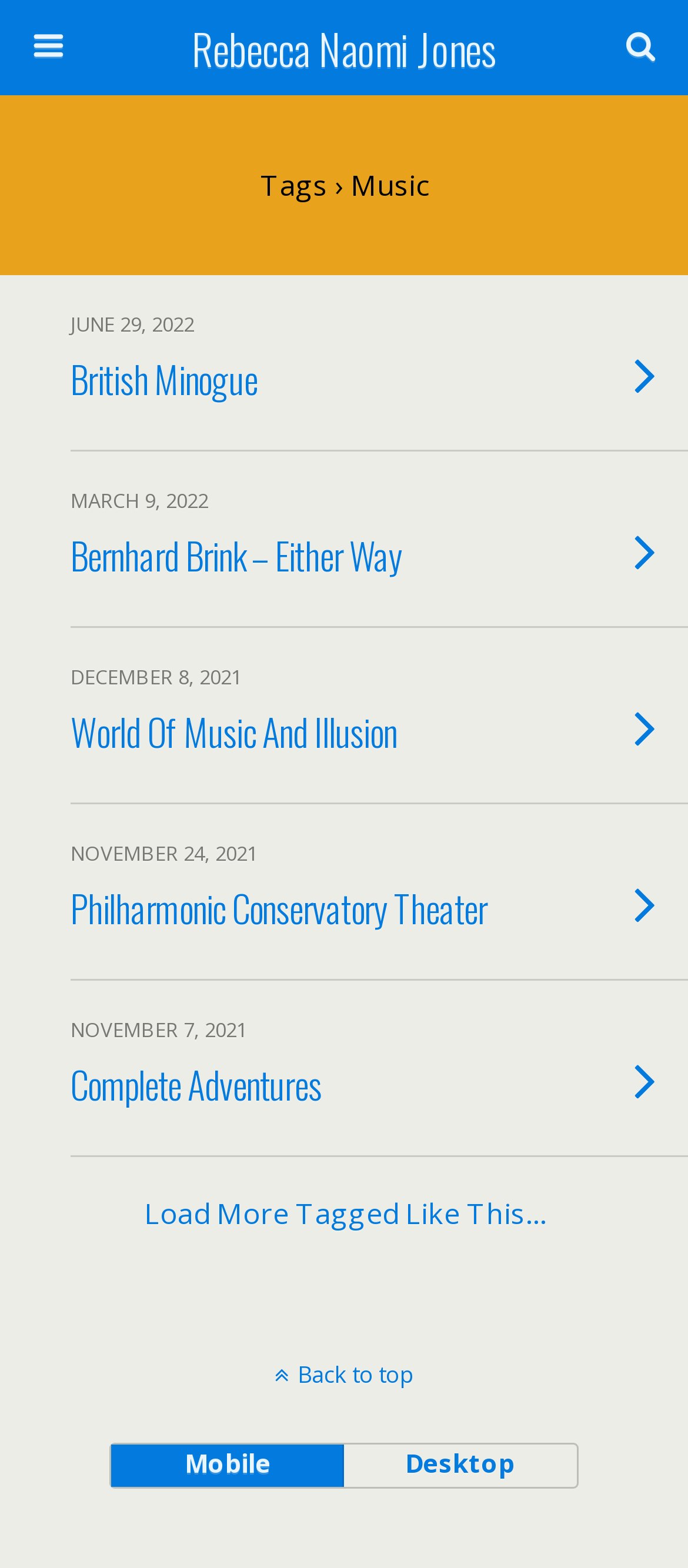Find the bounding box coordinates of the element you need to click on to perform this action: 'switch to mobile view'. The coordinates should be represented by four float values between 0 and 1, in the format [left, top, right, bottom].

[0.163, 0.921, 0.5, 0.948]